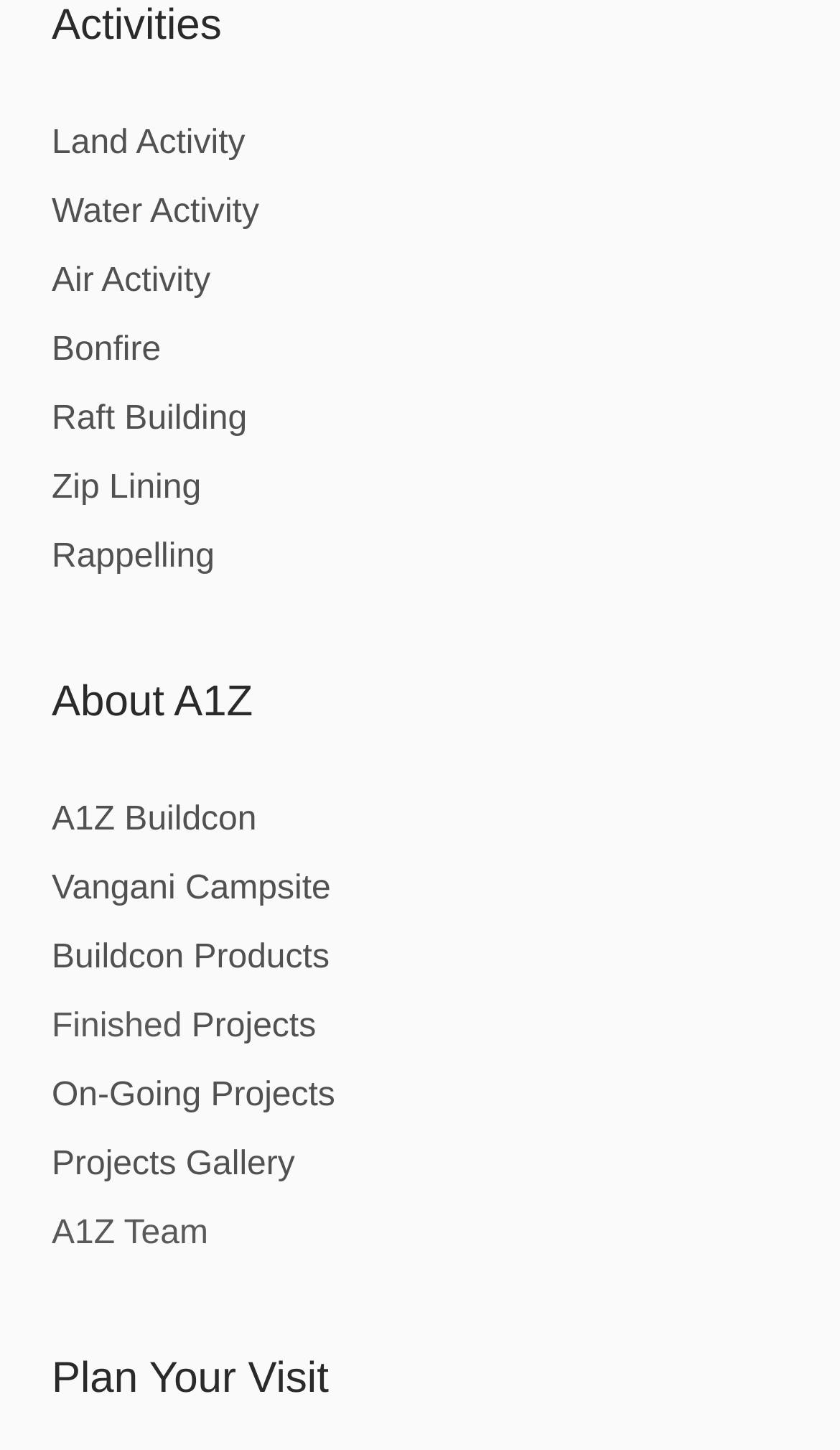Determine the bounding box coordinates of the clickable region to execute the instruction: "Learn about A1Z Buildcon". The coordinates should be four float numbers between 0 and 1, denoted as [left, top, right, bottom].

[0.062, 0.553, 0.306, 0.579]